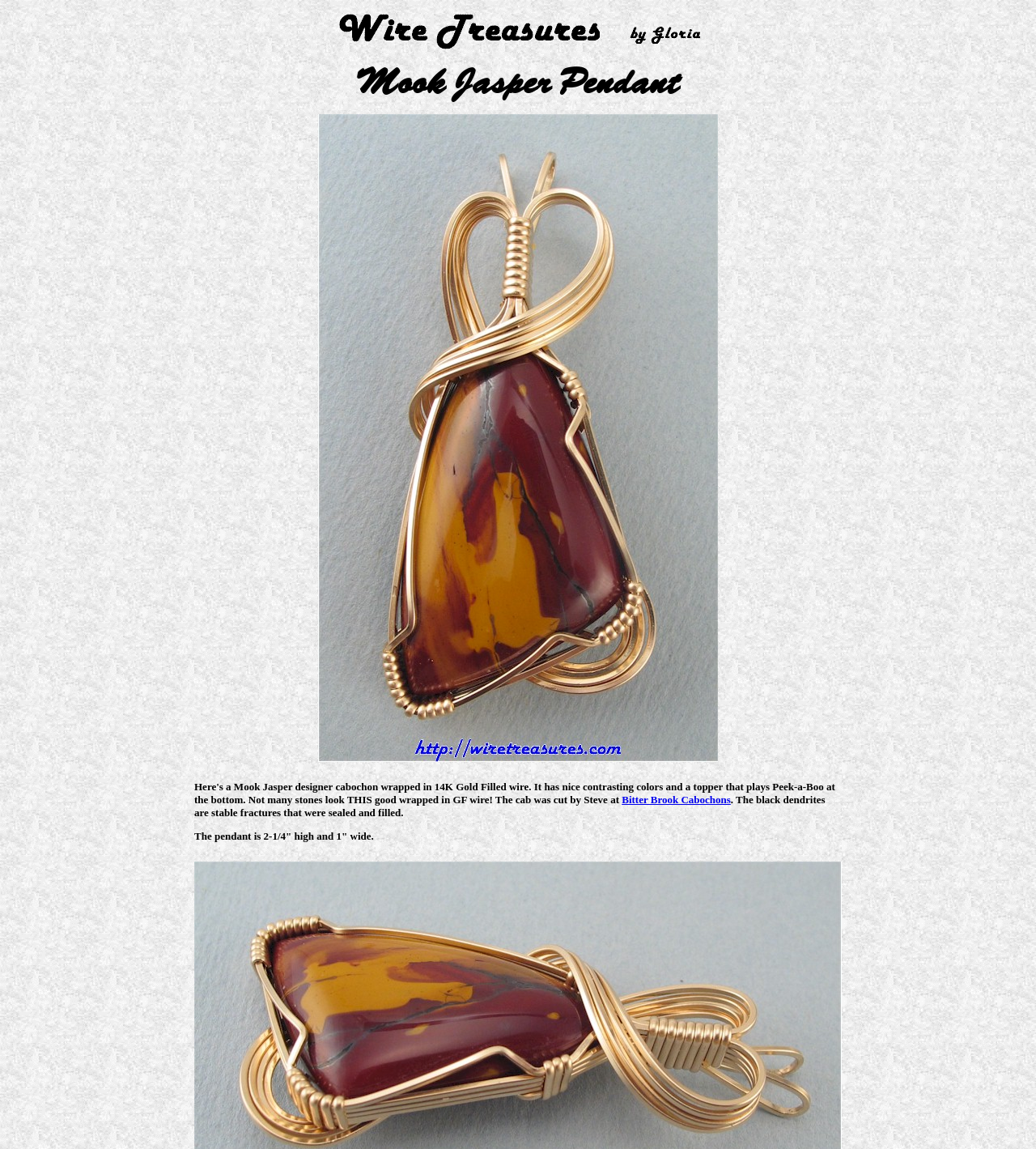Please examine the image and answer the question with a detailed explanation:
What is the size of the pendant?

The description provides the dimensions of the pendant, stating that it is 2-1/4 inches high and 1 inch wide.